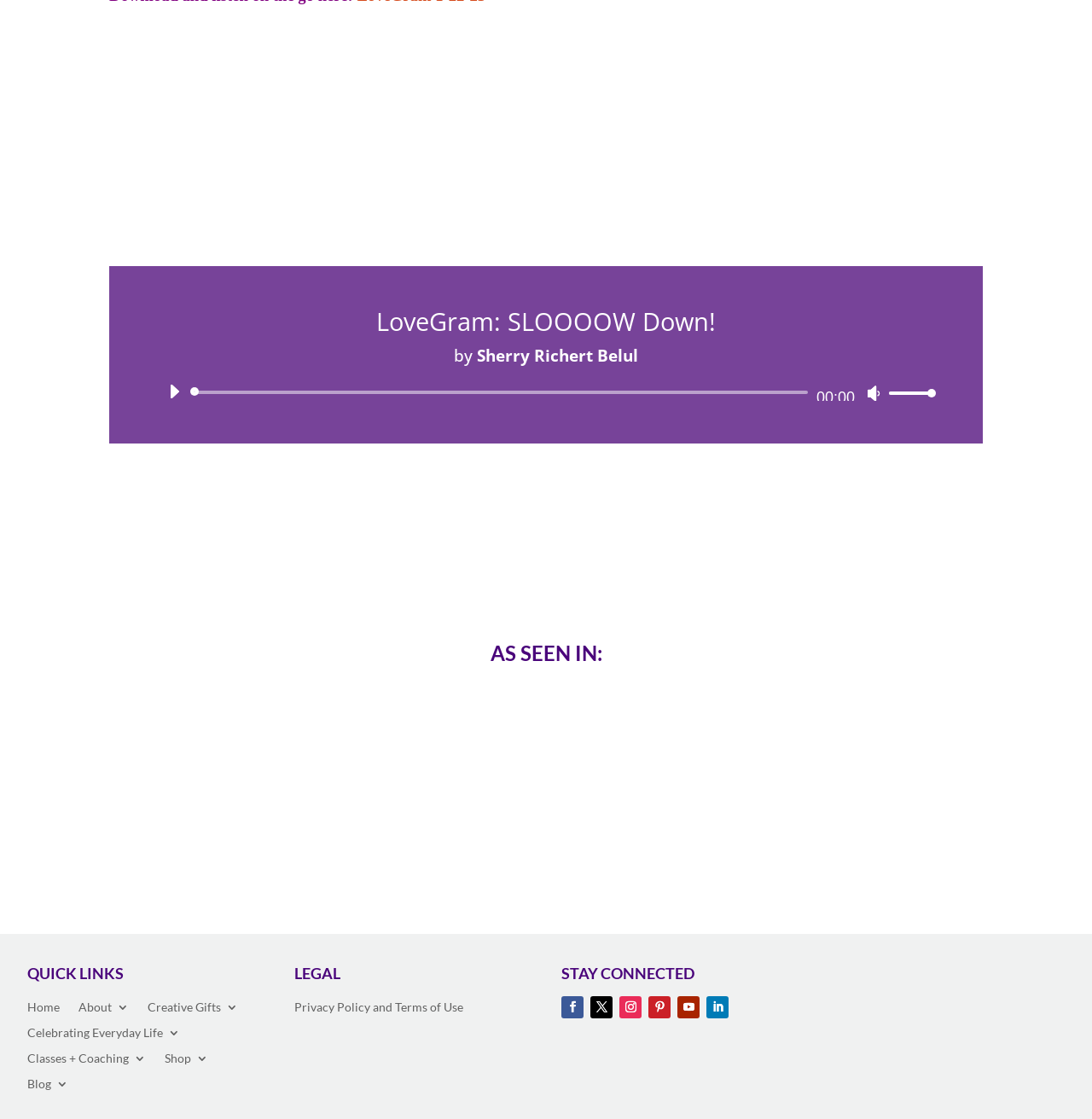Locate the bounding box coordinates of the element that should be clicked to execute the following instruction: "Adjust the volume".

[0.809, 0.344, 0.853, 0.358]